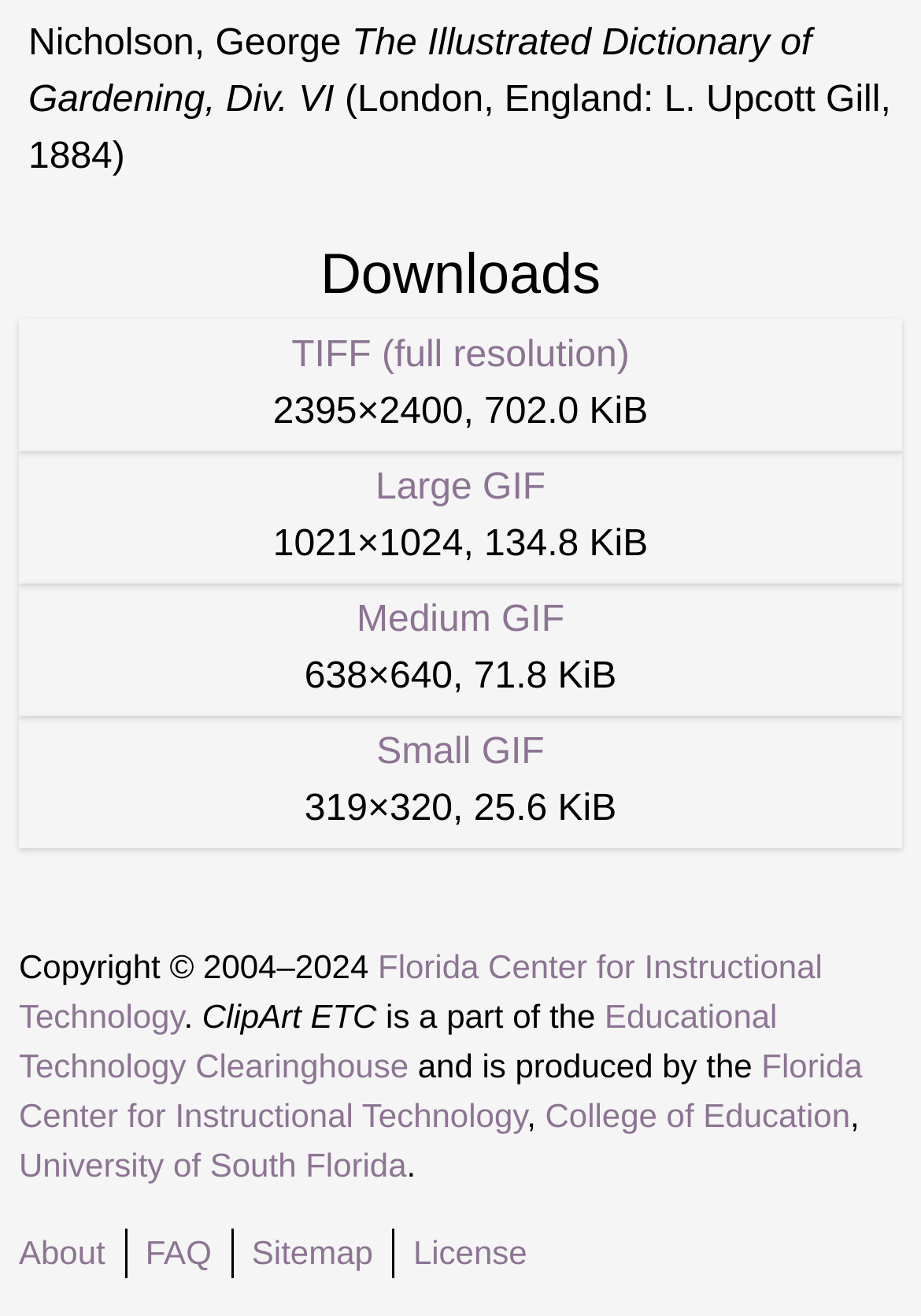Pinpoint the bounding box coordinates of the clickable area necessary to execute the following instruction: "Access About page". The coordinates should be given as four float numbers between 0 and 1, namely [left, top, right, bottom].

[0.021, 0.937, 0.114, 0.966]